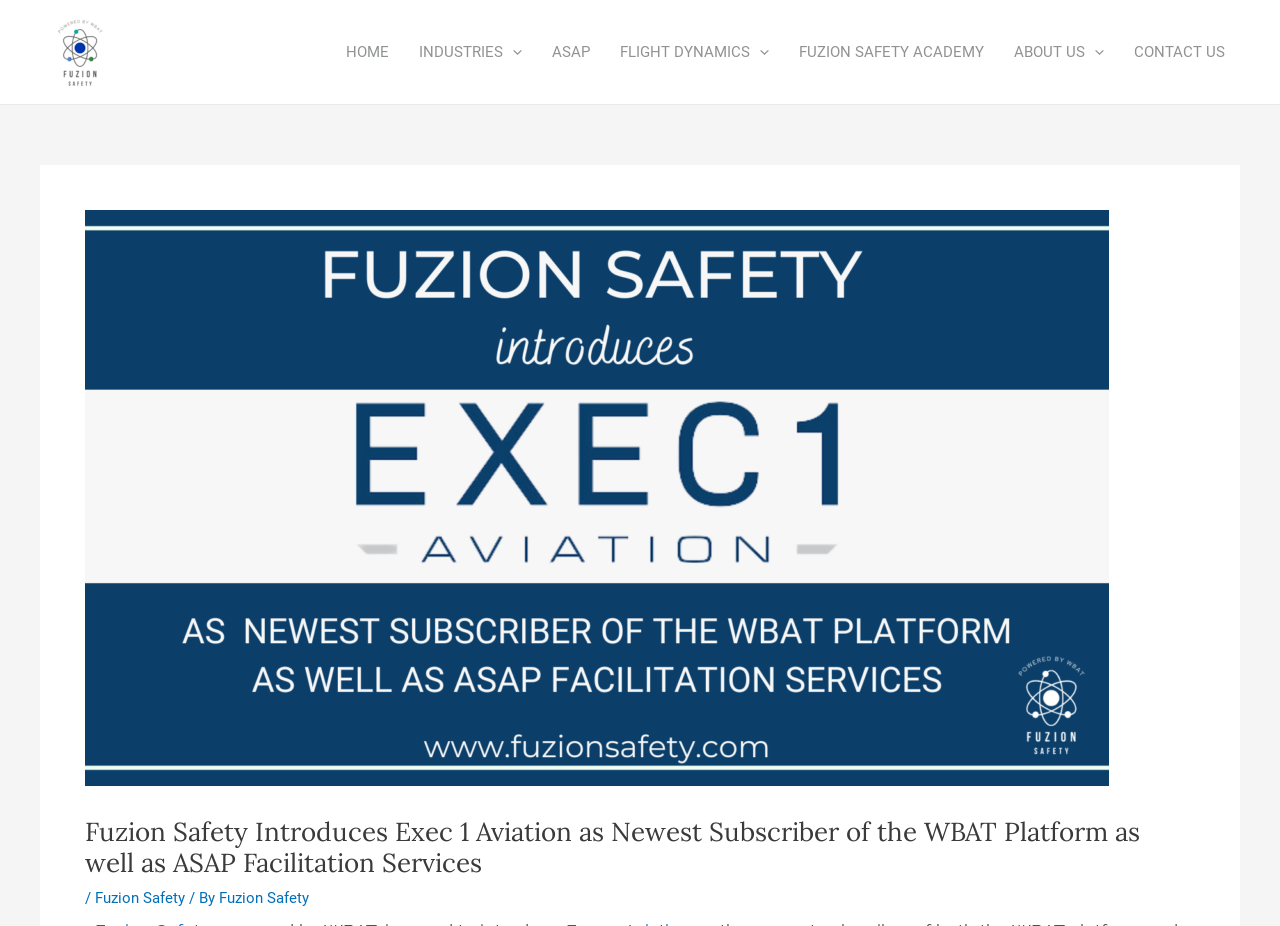Explain in detail what is displayed on the webpage.

The webpage is about Fuzion Safety introducing Exec 1 Aviation as the newest subscriber of the WBAT platform and ASAP facilitation services. At the top left corner, there is a link and an image, both labeled "Fuzion Safety". 

Below this, there is a navigation menu that spans across the top of the page, containing several links: "HOME", "INDUSTRIES", "ASAP", "FLIGHT DYNAMICS", "FUZION SAFETY ACADEMY", "ABOUT US", and "CONTACT US". Each of these links has a corresponding menu toggle icon, represented by a small image, to the right of the link text. 

The main content of the page is headed by a title "Fuzion Safety Introduces Exec 1 Aviation as Newest Subscriber of the WBAT Platform as well as ASAP Facilitation Services", which is centered near the top of the page. Below the title, there are three links to "Fuzion Safety", separated by forward slashes, forming a breadcrumb trail.